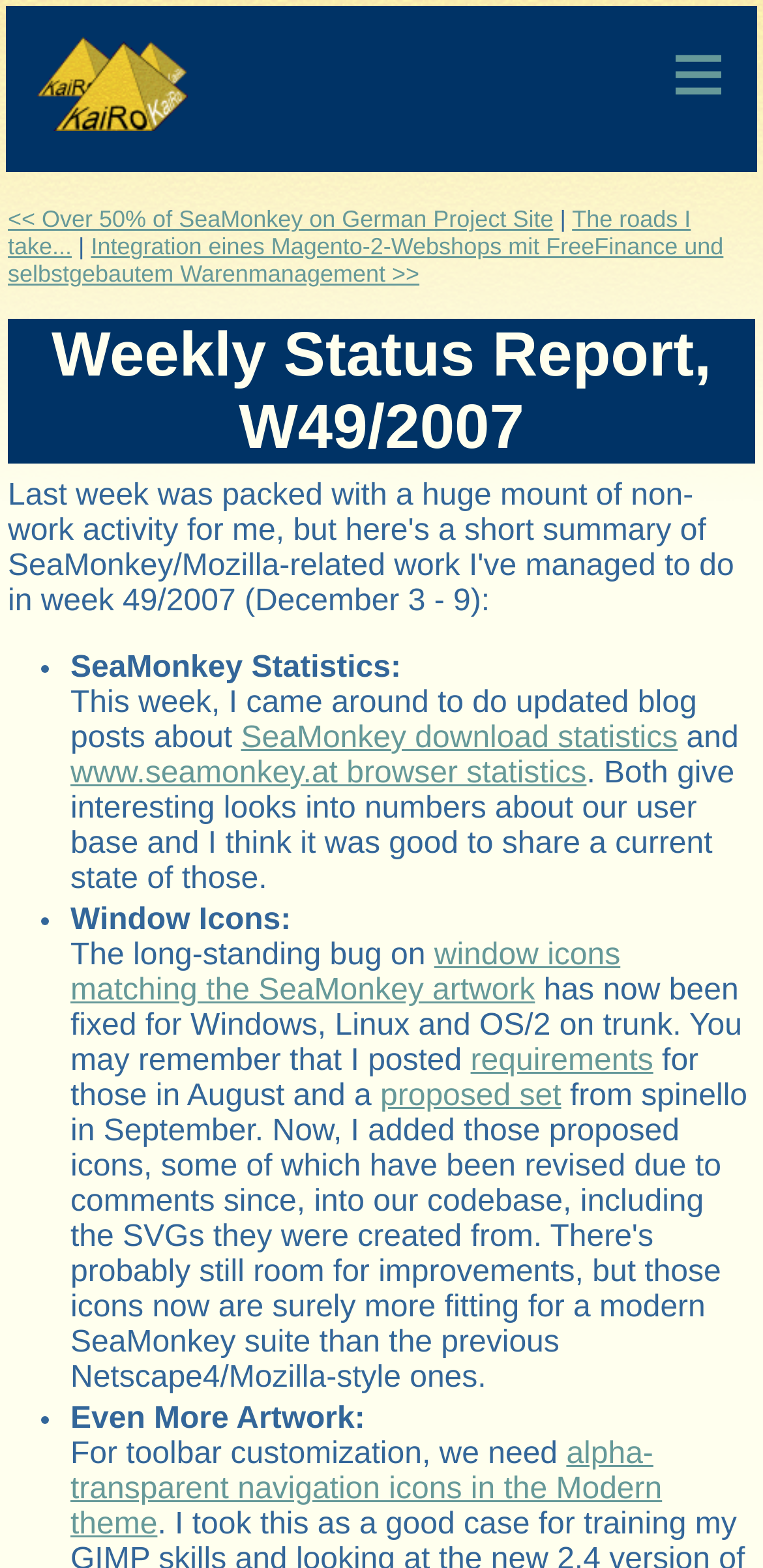Please identify the bounding box coordinates of the element on the webpage that should be clicked to follow this instruction: "View alpha-transparent navigation icons in the Modern theme". The bounding box coordinates should be given as four float numbers between 0 and 1, formatted as [left, top, right, bottom].

[0.092, 0.917, 0.868, 0.983]